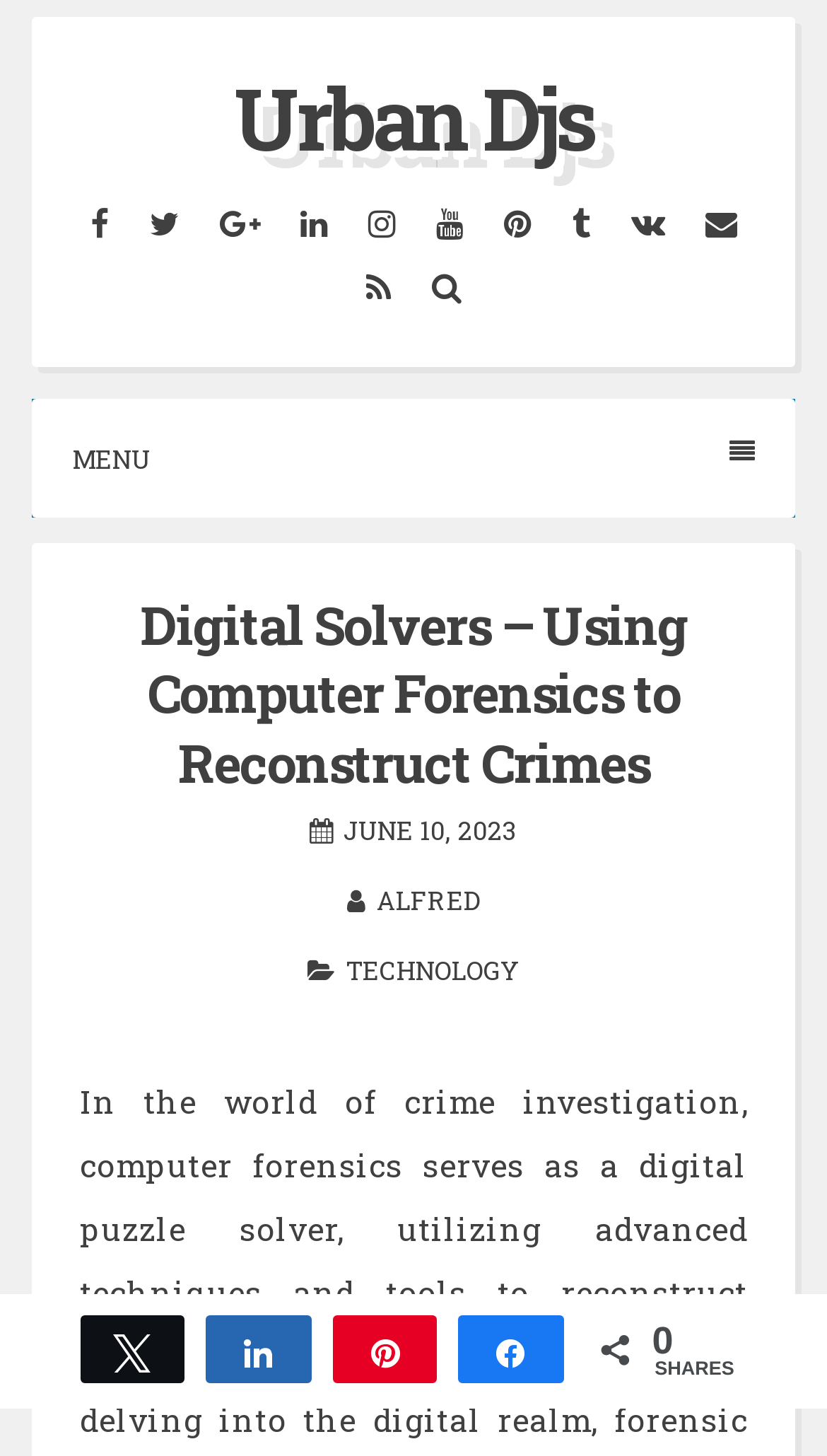How many social media links are there?
Examine the screenshot and reply with a single word or phrase.

11